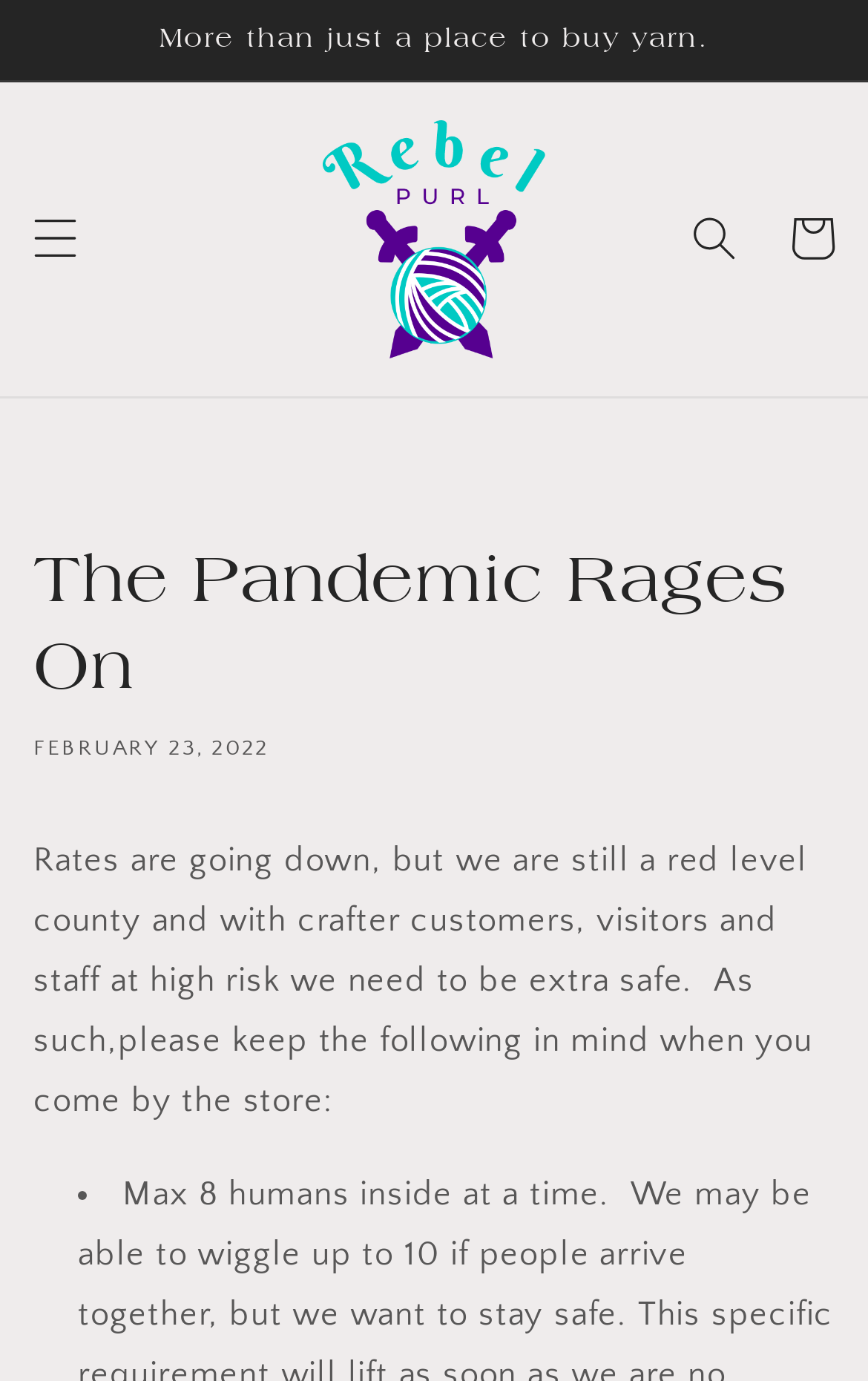Write an extensive caption that covers every aspect of the webpage.

The webpage appears to be the homepage of a yarn store called Rebel Purl. At the top of the page, there is a region labeled "Announcement" that spans the entire width of the page. Within this region, there is a static text element that reads "More than just a place to buy yarn." Below this text, there is a menu button labeled "Menu" and a link to the store's homepage labeled "Rebel Purl", accompanied by an image of the store's logo.

To the right of the menu button, there is a search button labeled "Search". Next to the search button, there is a link to the shopping cart labeled "Cart". Below these elements, there is a header section that contains a heading that reads "The Pandemic Rages On" and a timestamp that reads "FEBRUARY 23, 2022".

The main content of the page is a static text element that spans most of the page's width. The text reads "Rates are going down, but we are still a red level county and with crafter customers, visitors and staff at high risk we need to be extra safe. As such, please keep the following in mind when you come by the store:". Below this text, there is a list marker element that appears to be the start of a bulleted list, but the list items are not provided in the accessibility tree.